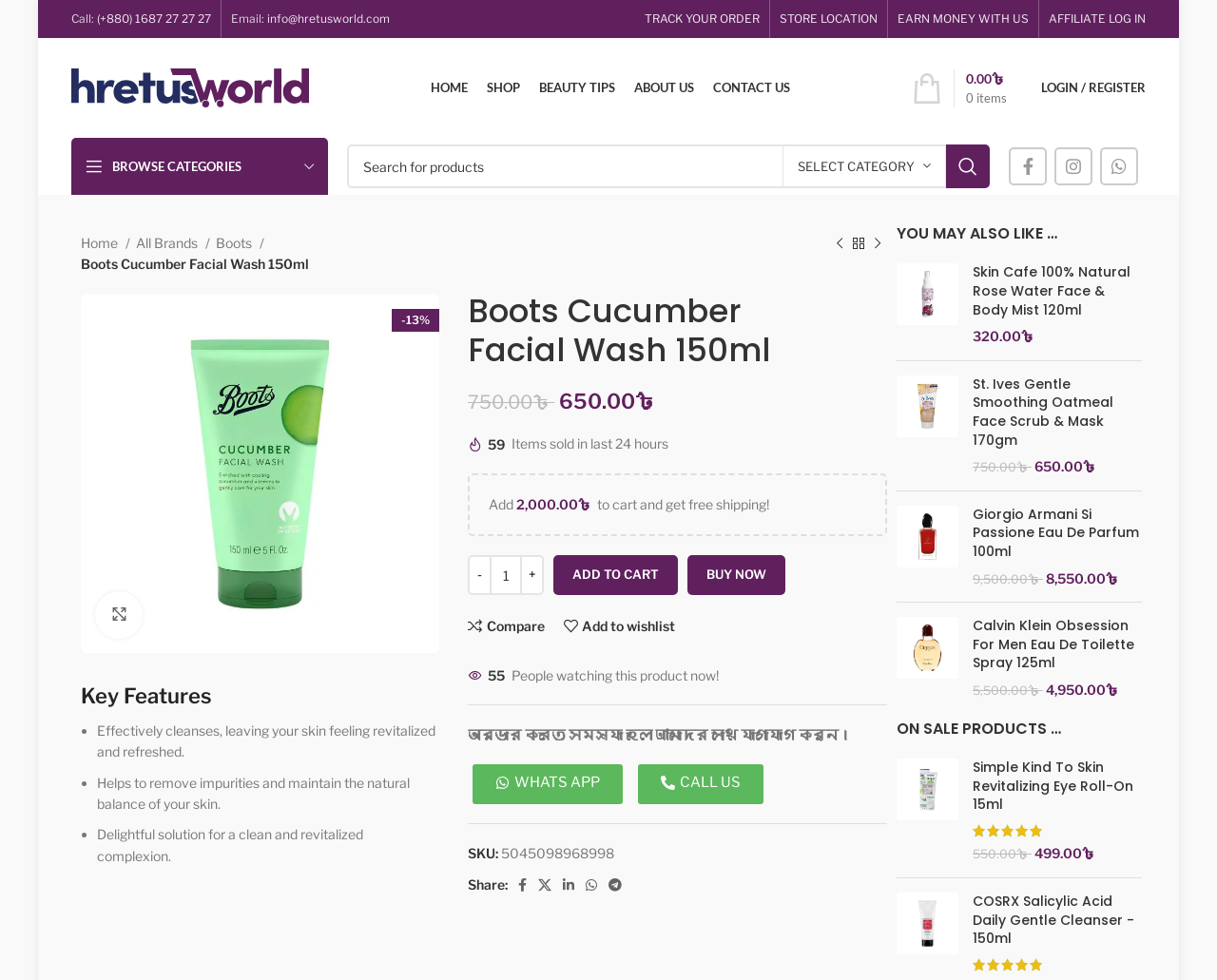What is the social media platform represented by the icon?
Look at the webpage screenshot and answer the question with a detailed explanation.

I found the social media icon in the section where it says 'Share:' and saw that it is a Facebook icon, which is commonly used to represent Facebook social media platform.